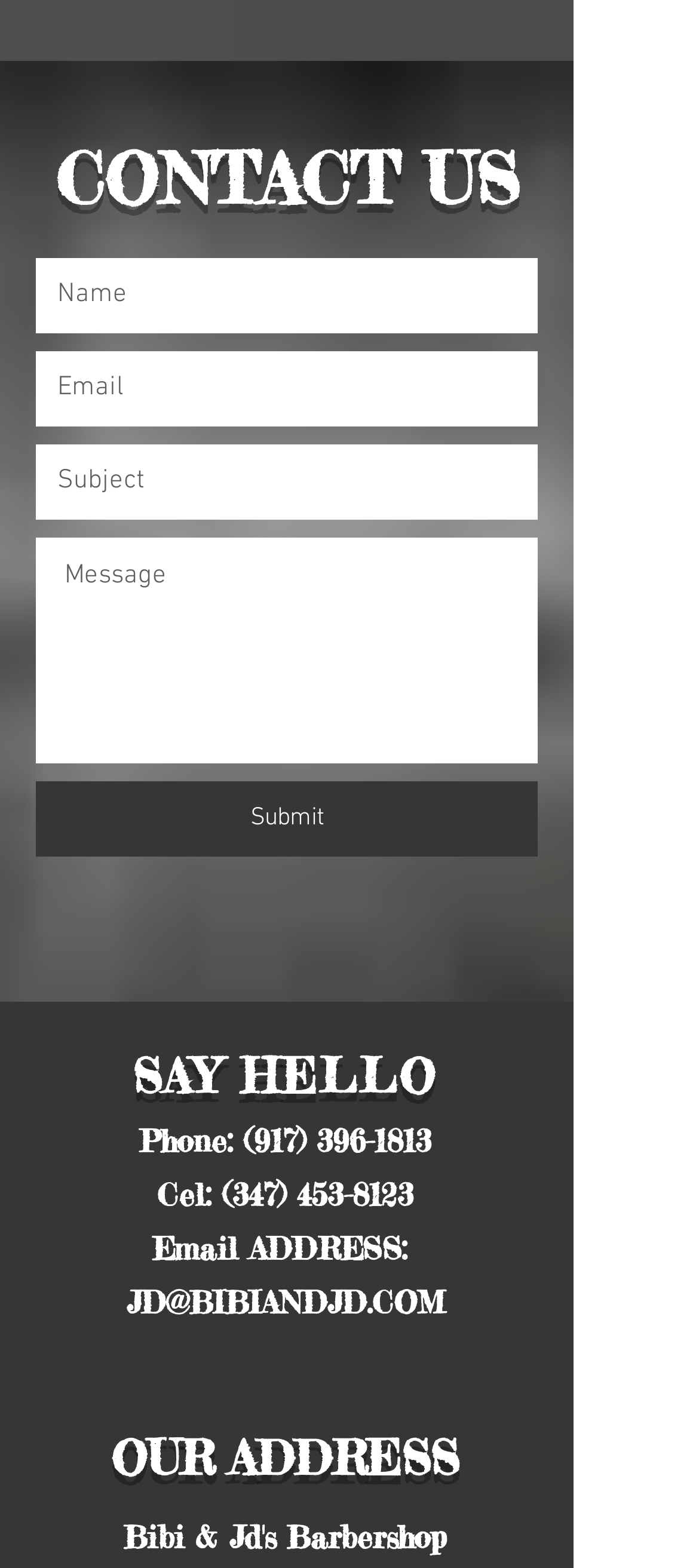Show the bounding box coordinates for the HTML element as described: "aria-label="Email" name="email" placeholder="Email"".

[0.051, 0.224, 0.769, 0.272]